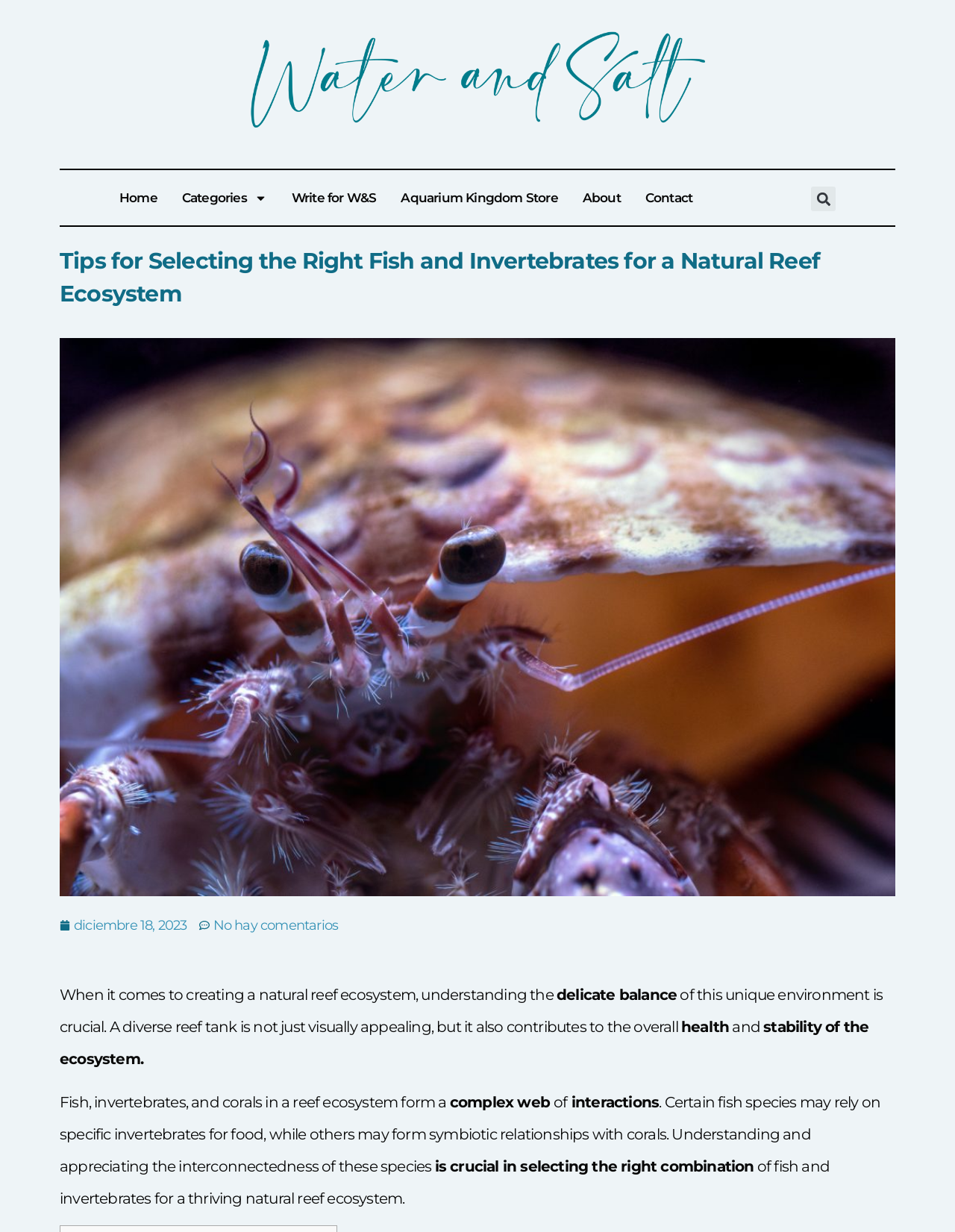Point out the bounding box coordinates of the section to click in order to follow this instruction: "Check the date of the article".

[0.062, 0.738, 0.196, 0.765]